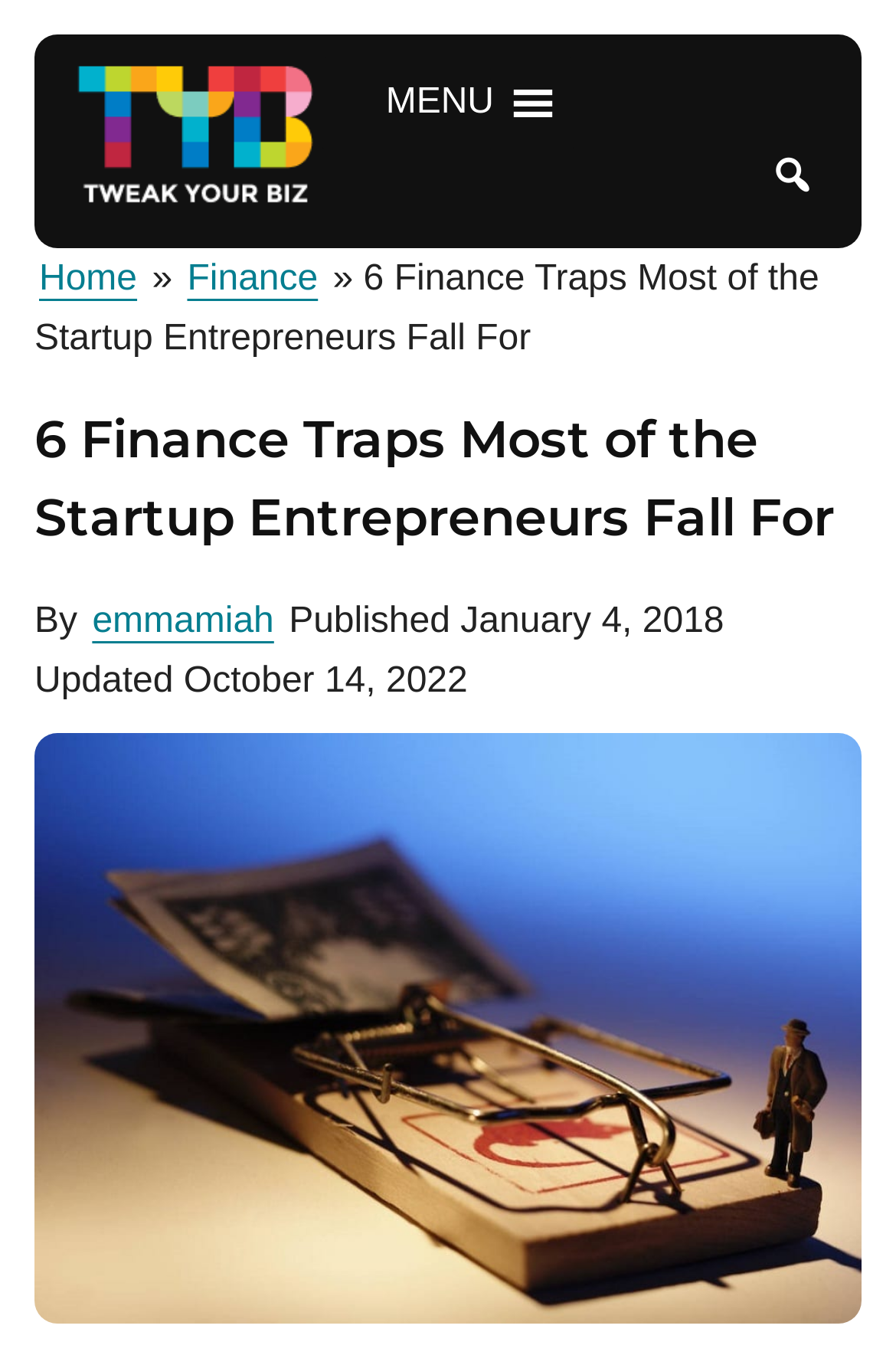Describe all significant elements and features of the webpage.

The webpage appears to be an article page from a website called "Tweak Your Biz". At the top left corner, there is a logo of "Tweak Your Biz" accompanied by a link to the website's homepage. Next to the logo, there is a menu button labeled "MENU" which is not expanded. 

On the top right corner, there is a search bar with a search button and a search box where users can input their search queries. 

Below the top navigation bar, there are links to different sections of the website, including "Home" and "Finance". 

The main content of the webpage is an article titled "6 Finance Traps Most of the Startup Entrepreneurs Fall For". The article title is displayed prominently in a large font size. Below the title, there is a byline indicating that the article was written by "emmamiah" and published on January 4, 2018, with an update on October 14, 2022.